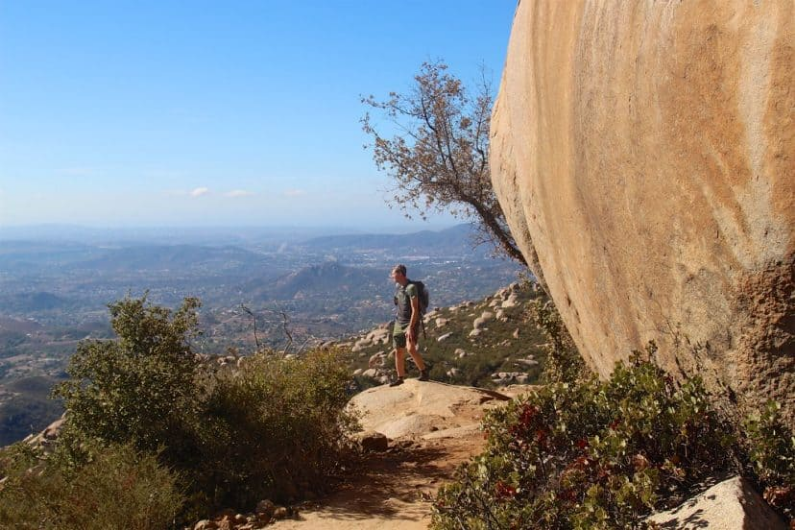What is the hiker doing in the image?
Answer the question with a single word or phrase by looking at the picture.

Gazing out